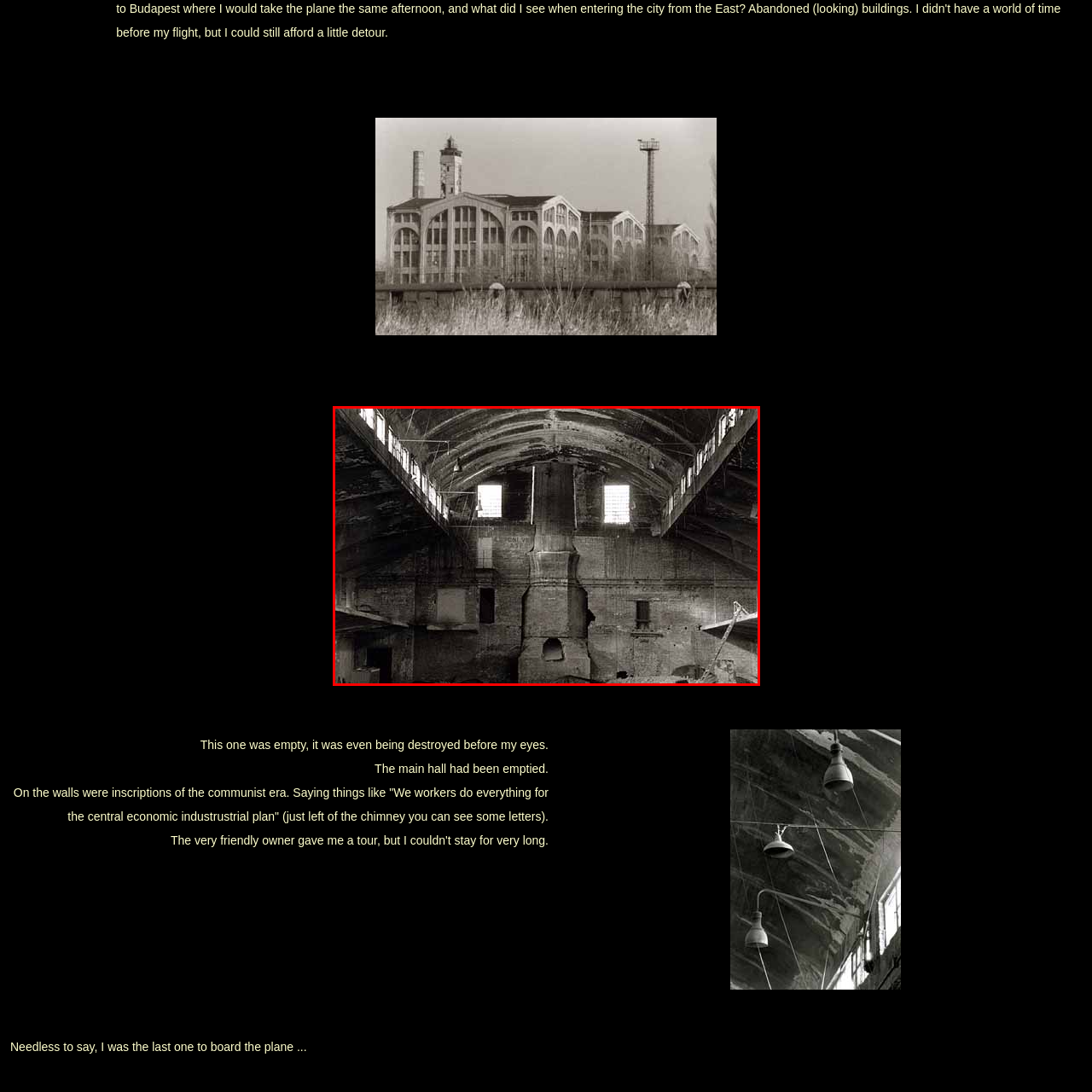What is in the center of the hall?
Observe the image within the red bounding box and respond to the question with a detailed answer, relying on the image for information.

The caption states that the central chimney stands as a stark focal point, surrounded by the remnants of what appears to be a once-bustling environment now left desolate.